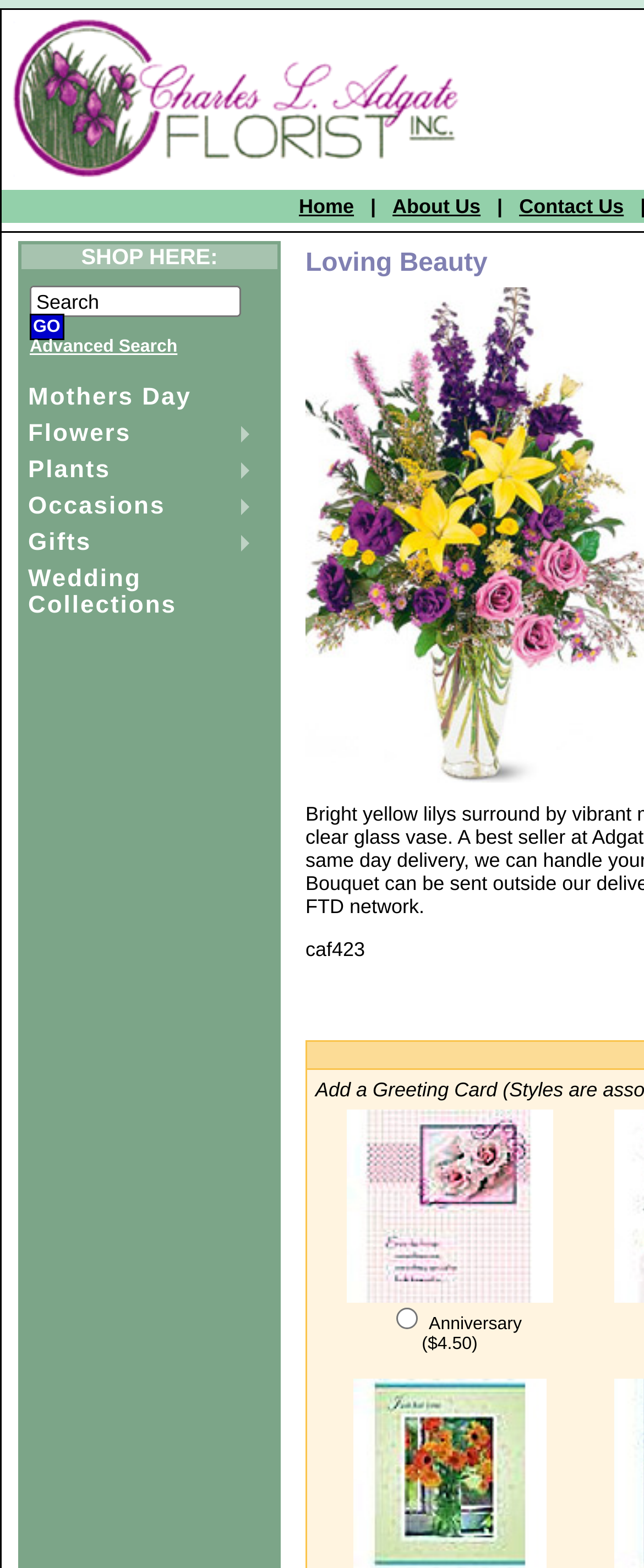Highlight the bounding box coordinates of the region I should click on to meet the following instruction: "Click the About Us link".

[0.609, 0.124, 0.746, 0.139]